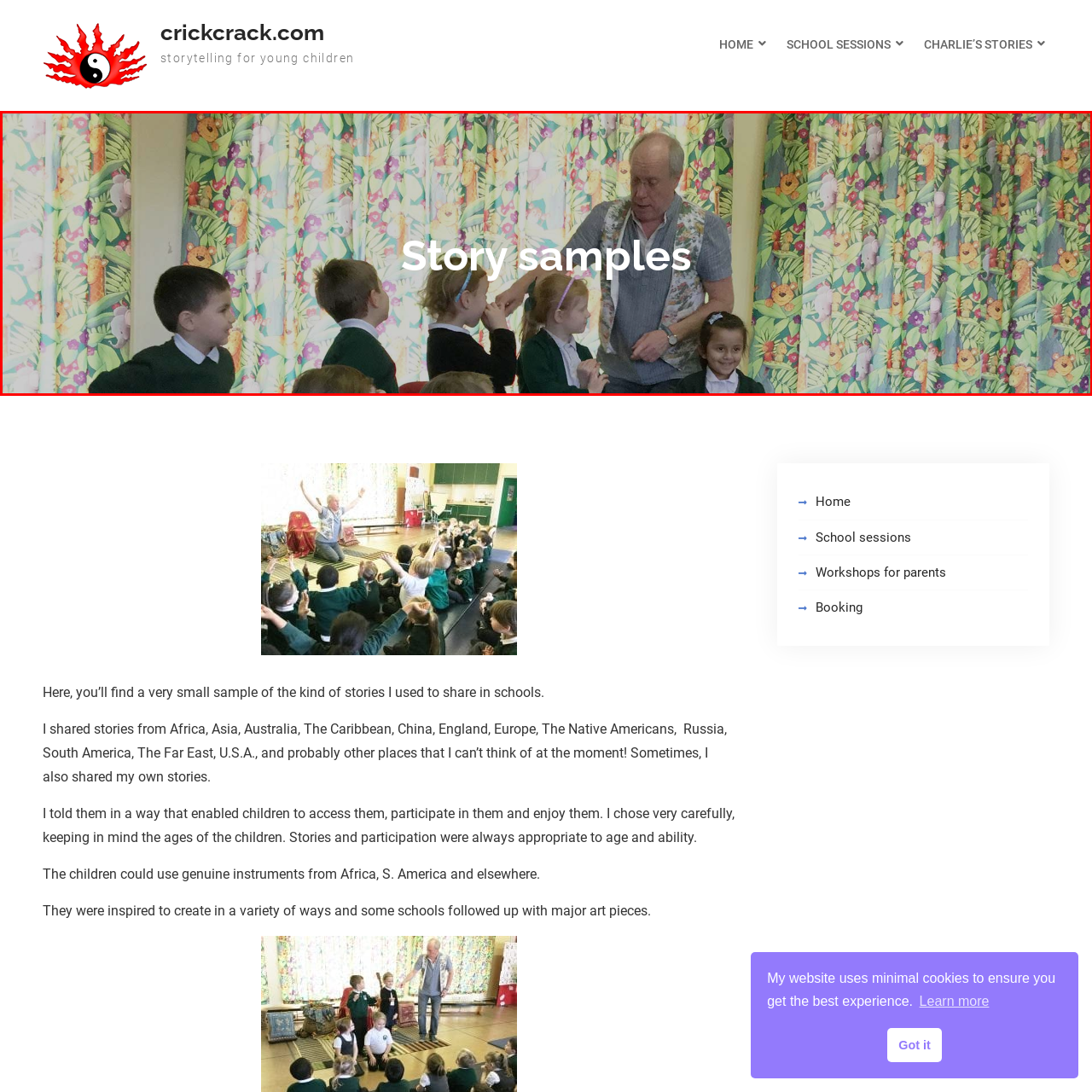What is the atmosphere of the storytelling session?
Examine the image within the red bounding box and provide a comprehensive answer to the question.

The caption describes the background as having floral curtains, which creates a warm atmosphere, and the storyteller's enthusiastic interaction with the children also contributes to a lively and inviting ambiance.